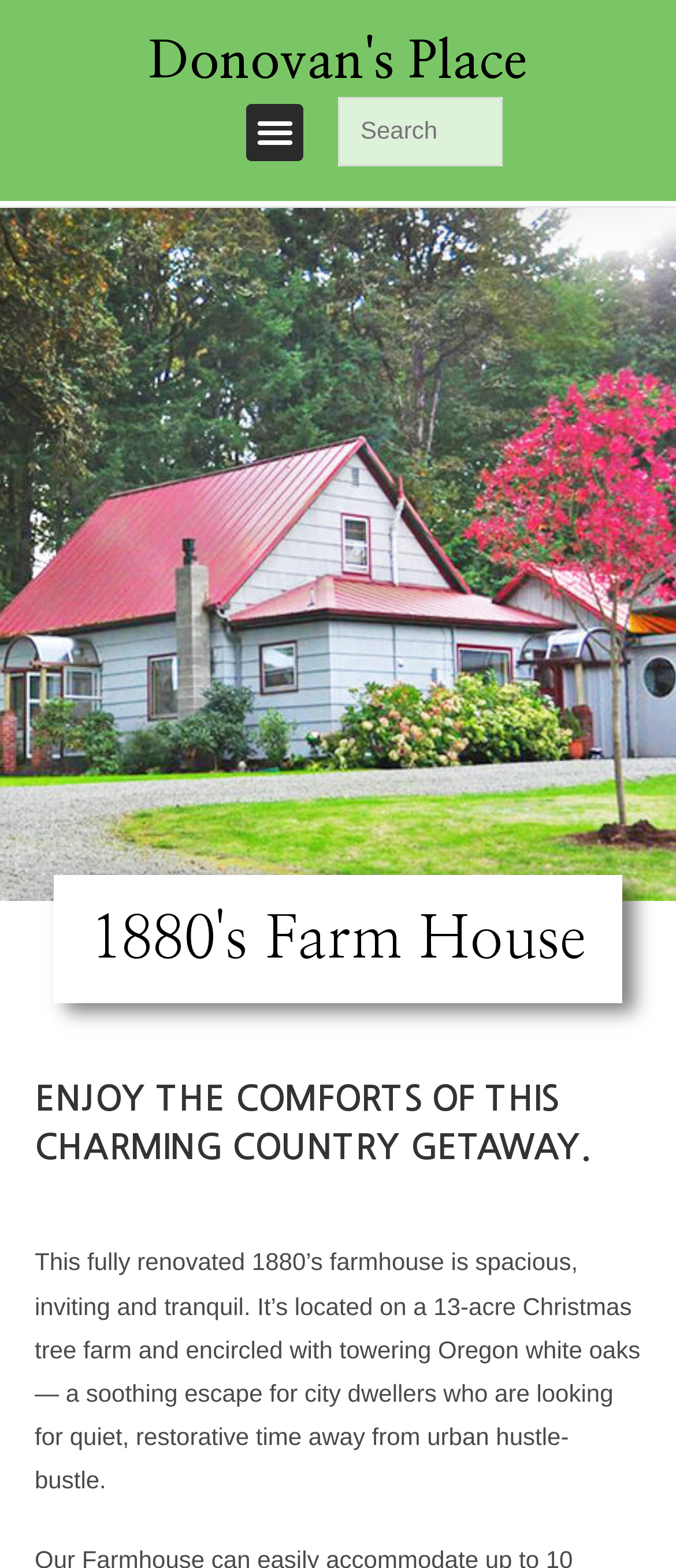Respond to the question below with a single word or phrase:
How many people can it sleep?

Up to 12